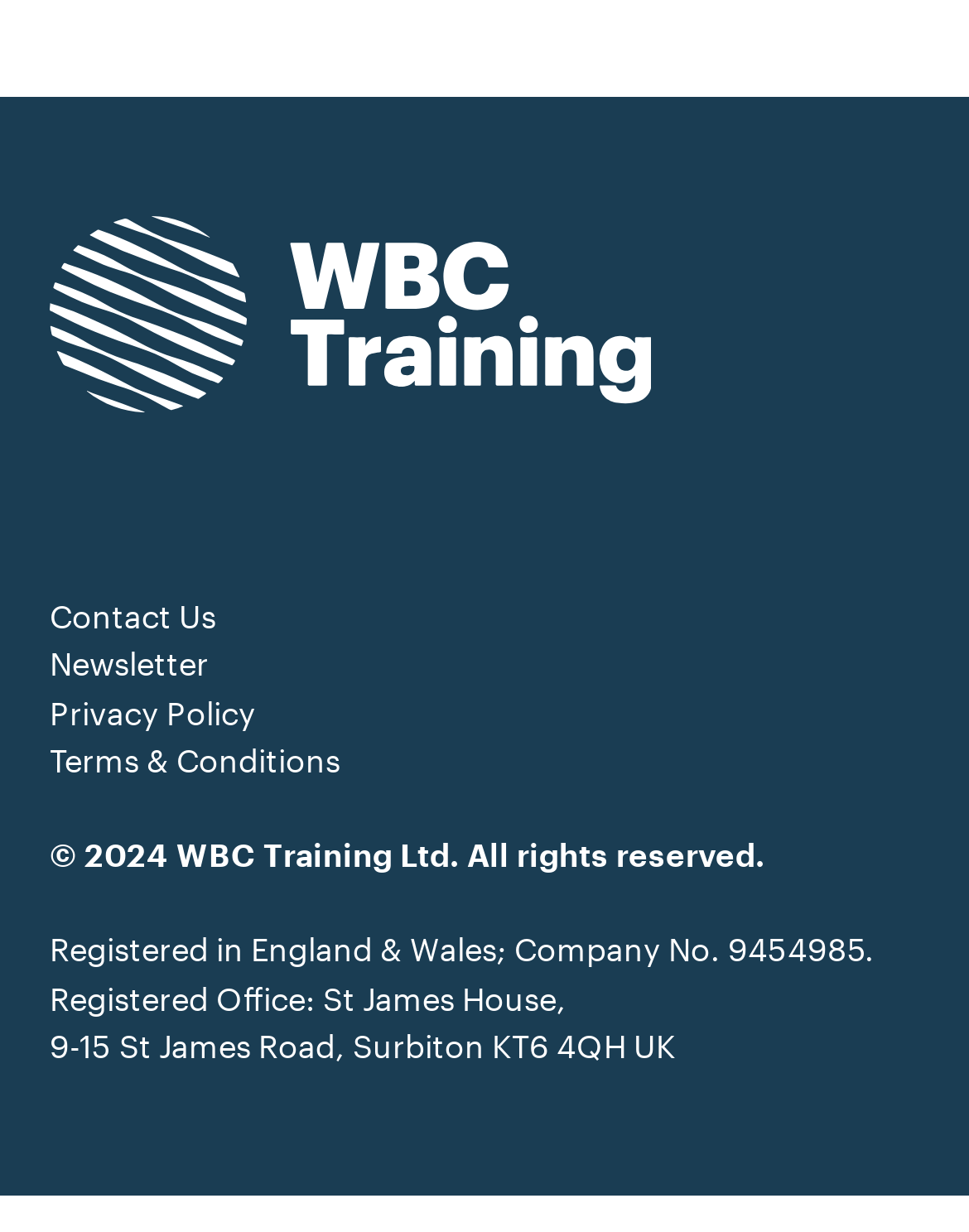Please answer the following question using a single word or phrase: 
What is the purpose of the 'Contact Us' link?

To contact the website owner